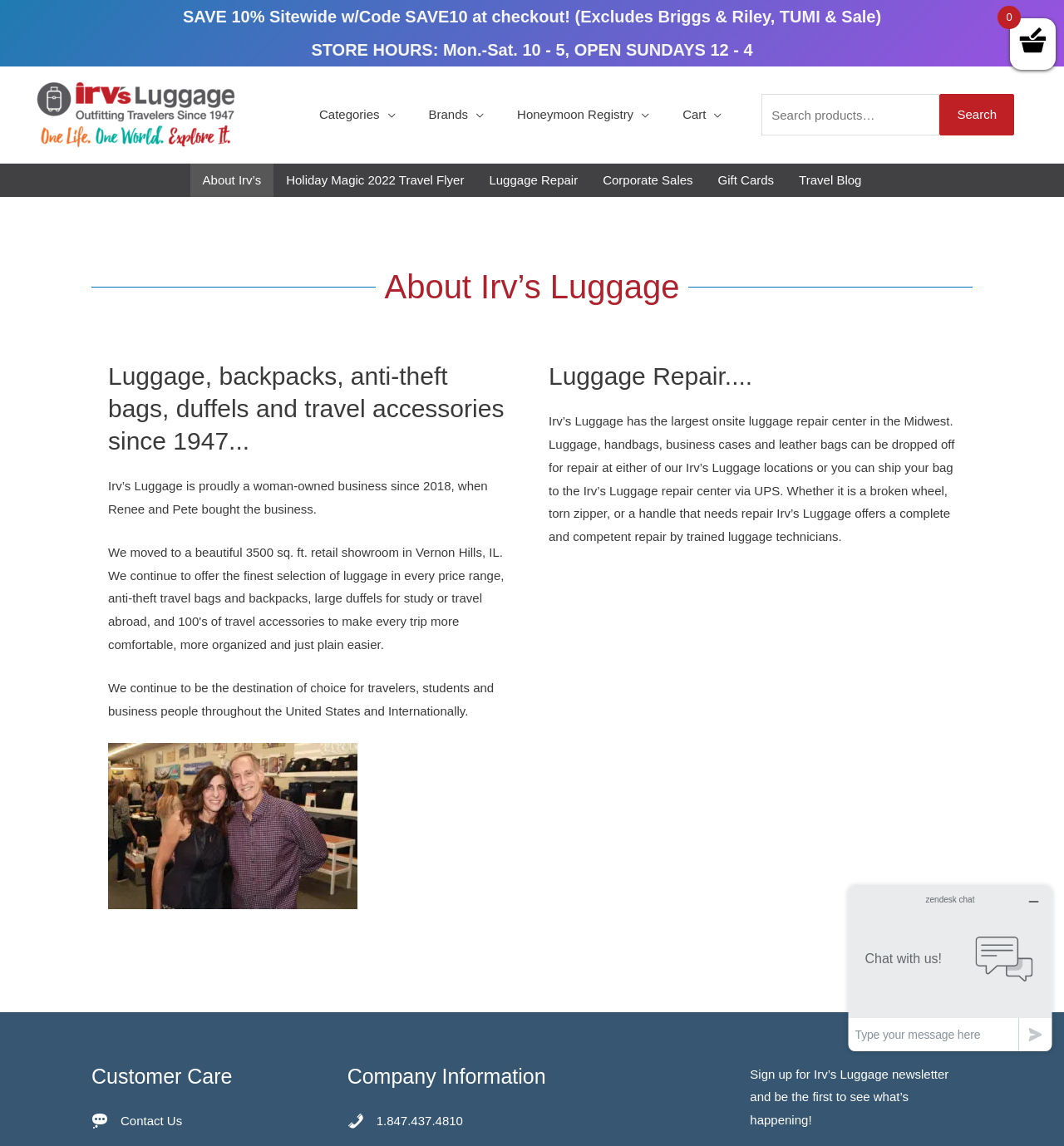Identify the bounding box coordinates of the section to be clicked to complete the task described by the following instruction: "Visit Irv's Luggage homepage". The coordinates should be four float numbers between 0 and 1, formatted as [left, top, right, bottom].

[0.031, 0.093, 0.224, 0.105]